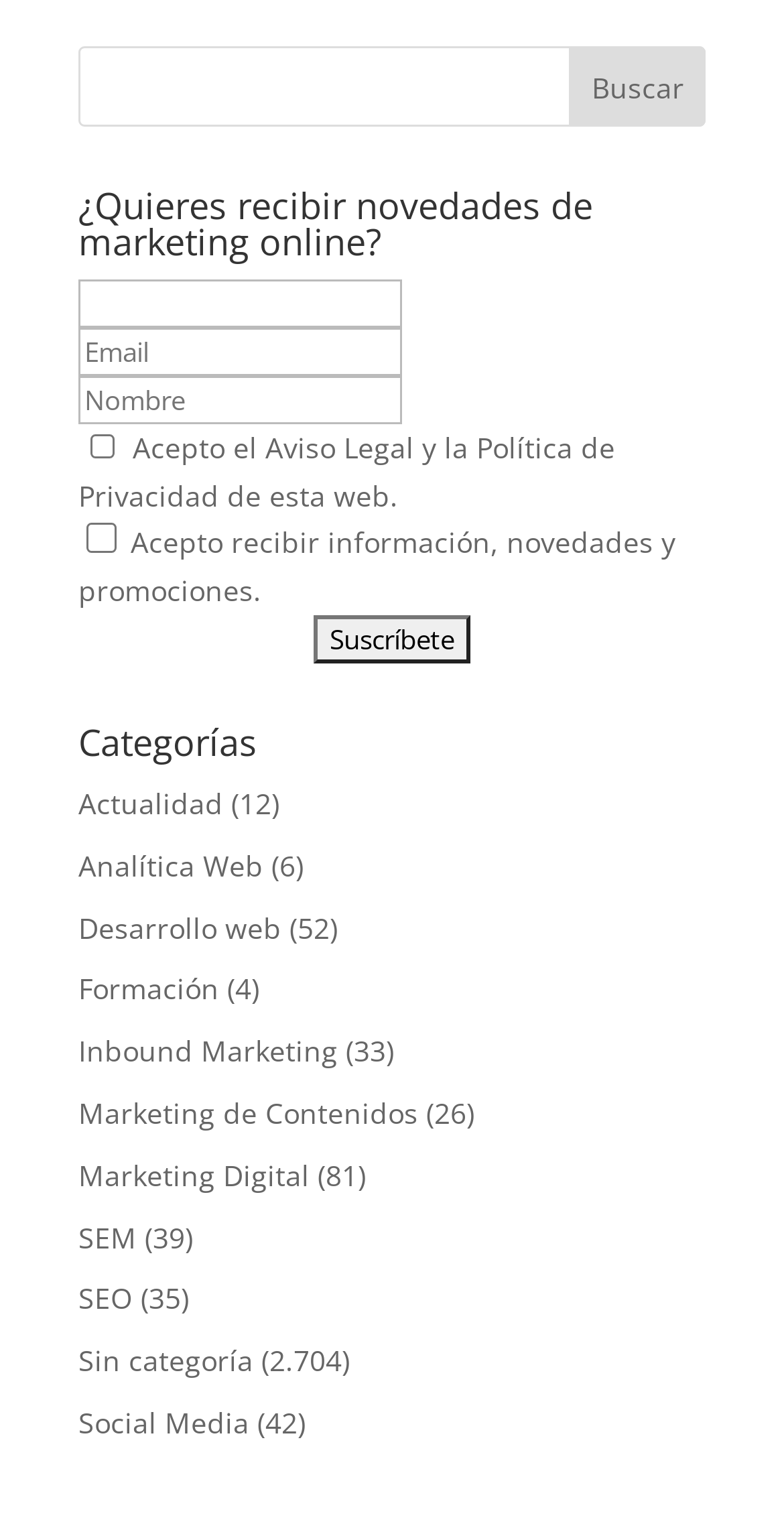What is the purpose of the checkbox above the 'Suscríbete' button?
Answer briefly with a single word or phrase based on the image.

To accept terms